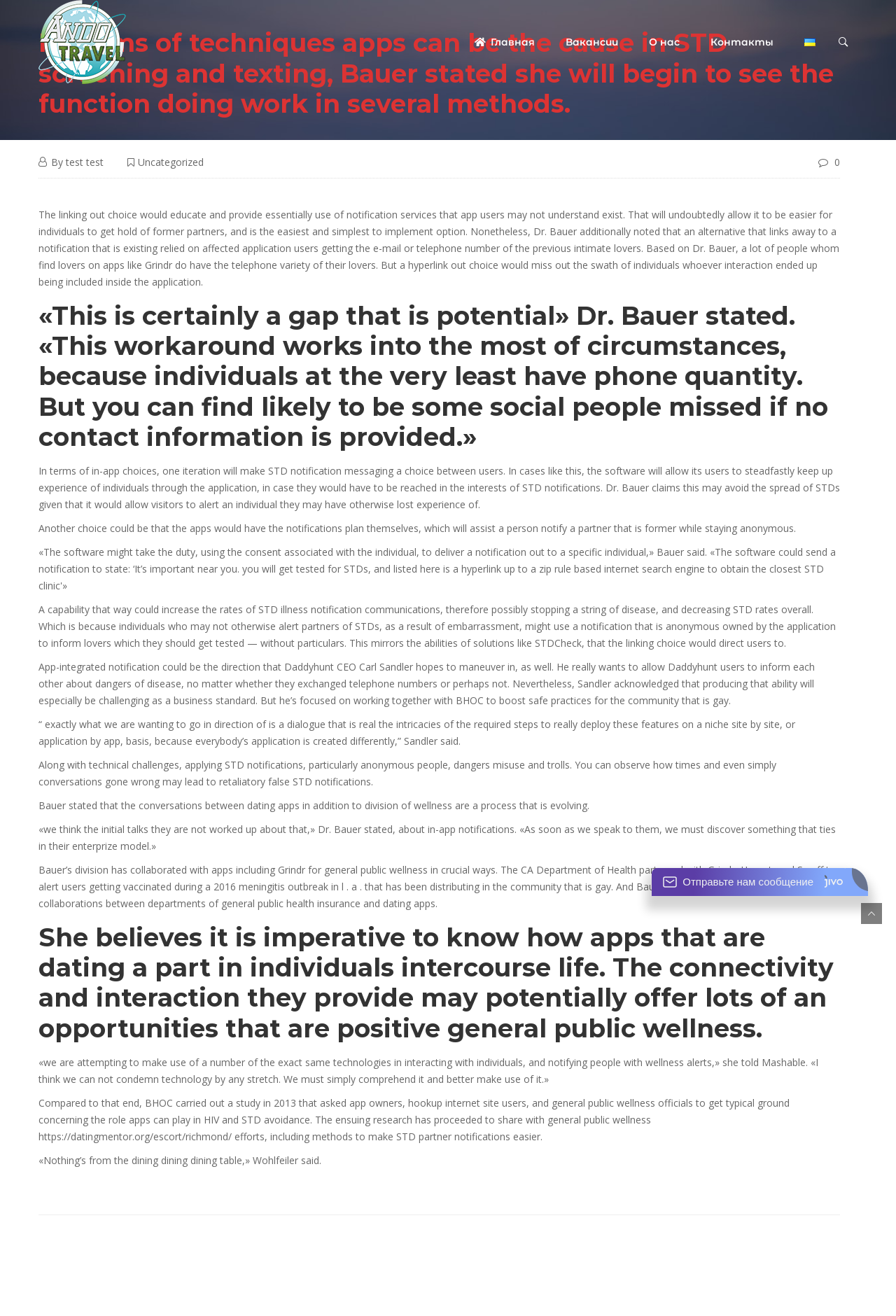Find and indicate the bounding box coordinates of the region you should select to follow the given instruction: "Click the 'О нас' link".

[0.709, 0.009, 0.774, 0.055]